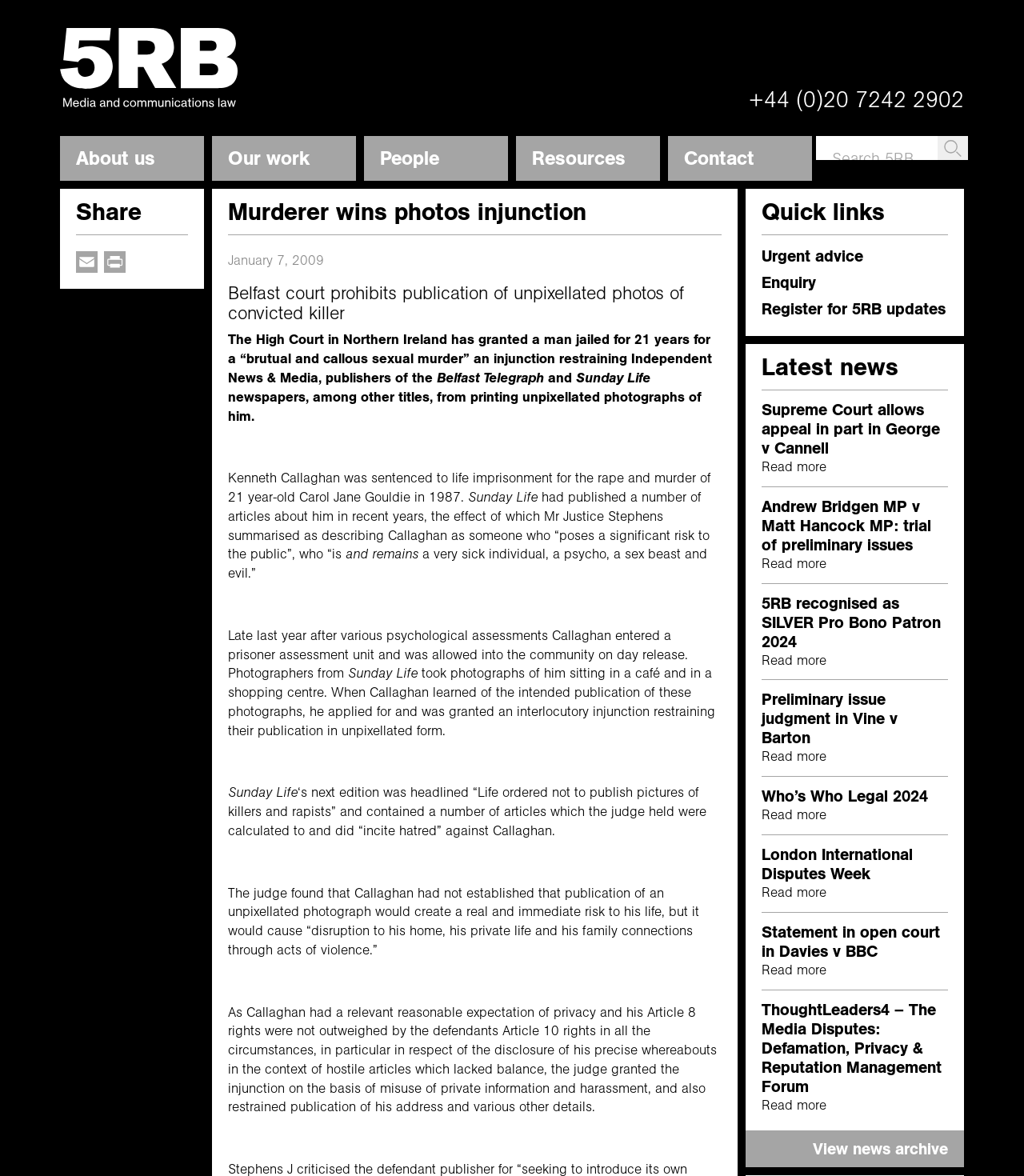Find the bounding box coordinates of the element I should click to carry out the following instruction: "Read more about 'Murderer wins photos injunction'".

[0.223, 0.169, 0.705, 0.191]